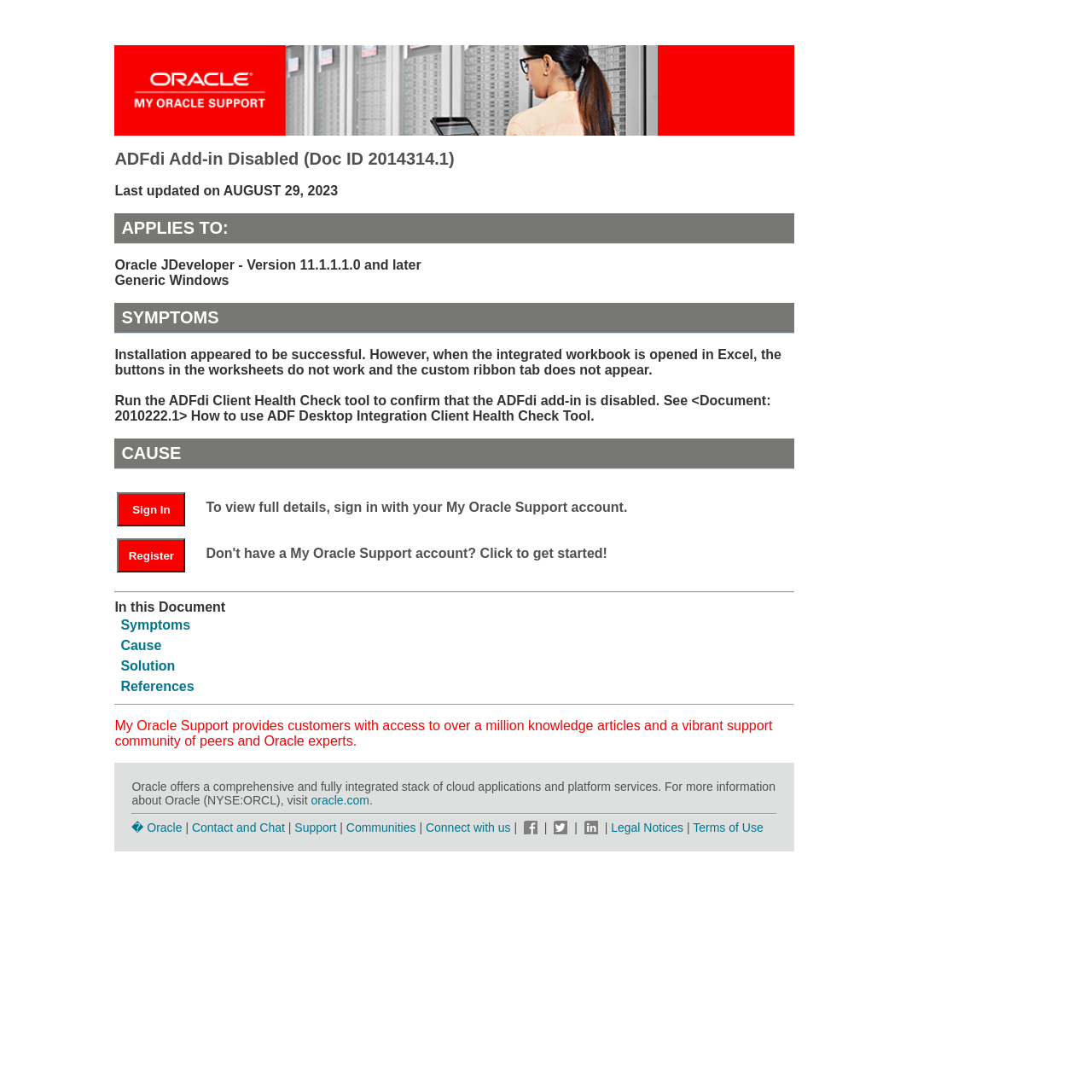Determine the bounding box coordinates for the area that should be clicked to carry out the following instruction: "View Cause".

[0.11, 0.584, 0.148, 0.597]